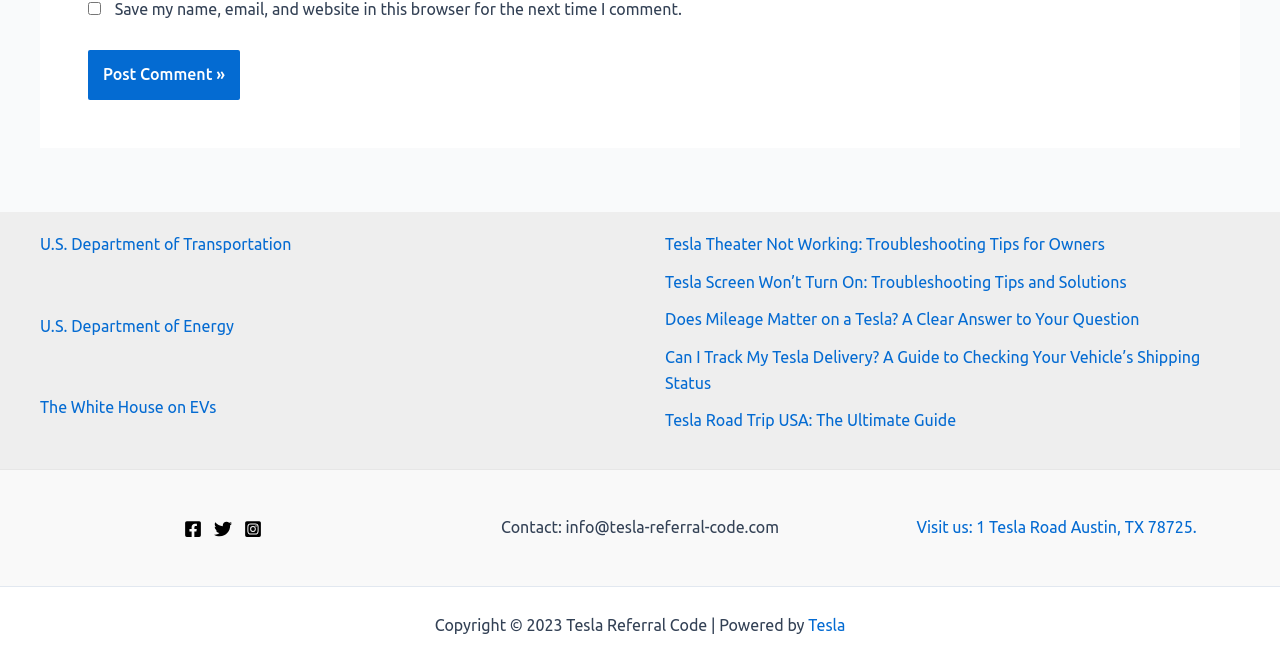Using the information from the screenshot, answer the following question thoroughly:
How many social media links are there?

I counted the number of social media links by looking at the links with images, which are Facebook, Twitter, and Instagram.